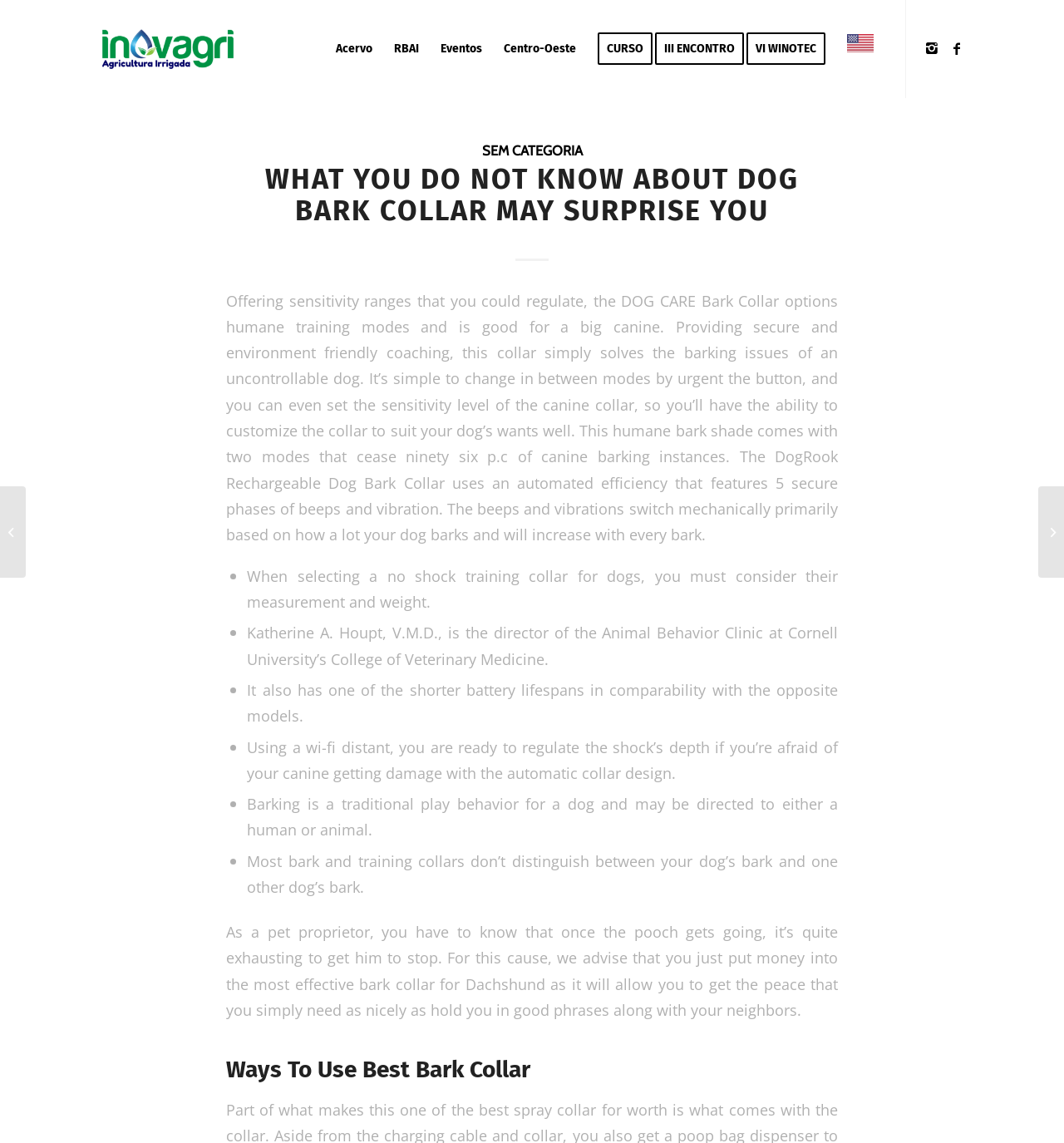Find the bounding box coordinates of the clickable region needed to perform the following instruction: "Read more about the DOG CARE Bark Collar". The coordinates should be provided as four float numbers between 0 and 1, i.e., [left, top, right, bottom].

[0.212, 0.254, 0.788, 0.476]